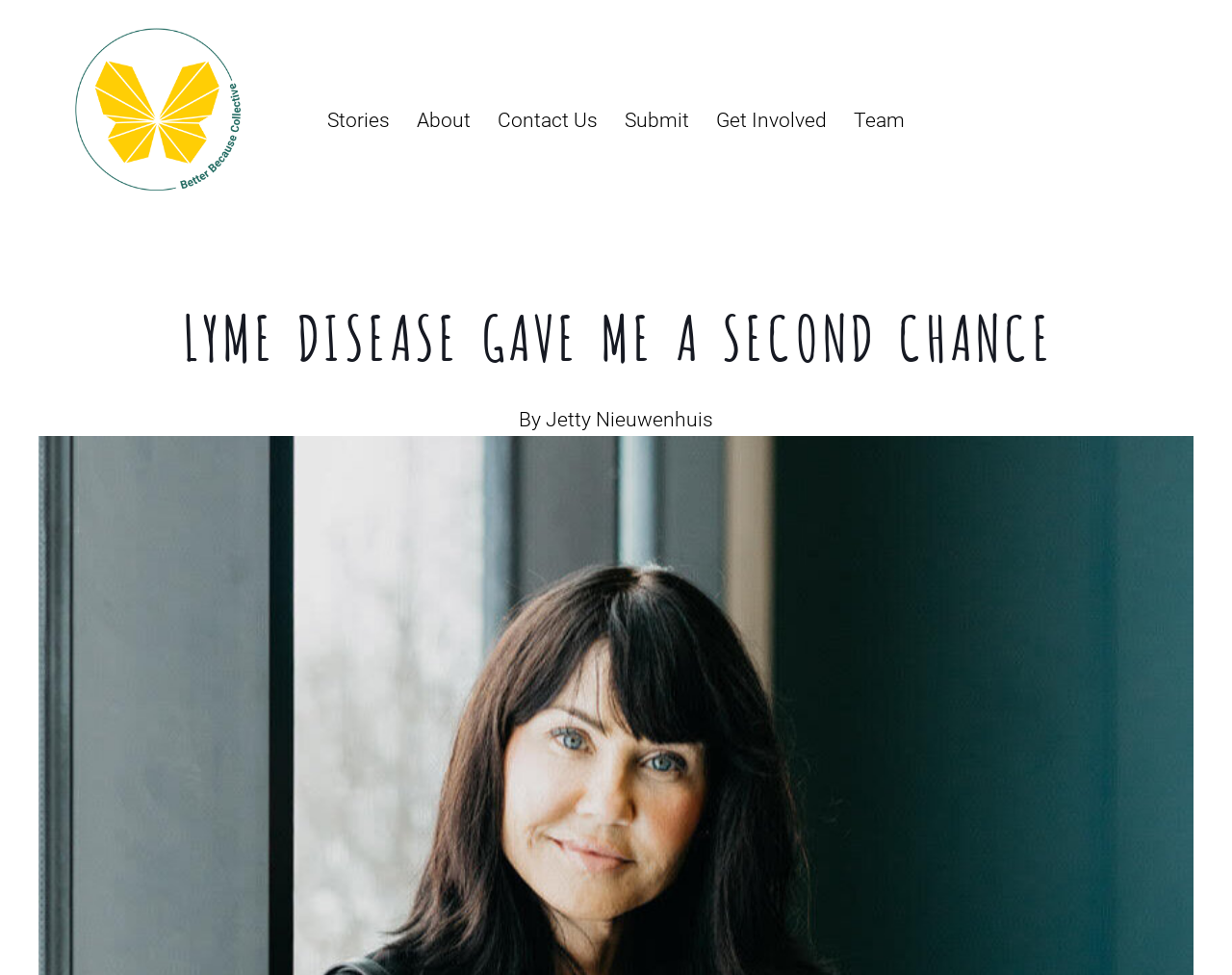Can you look at the image and give a comprehensive answer to the question:
What is the tone of the webpage?

I inferred the tone of the webpage by looking at the heading element 'LYME DISEASE GAVE ME A SECOND CHANCE' and the presence of the author's name 'Jetty Nieuwenhuis'. The use of first-person language and the presence of a personal story suggest that the tone of the webpage is personal.